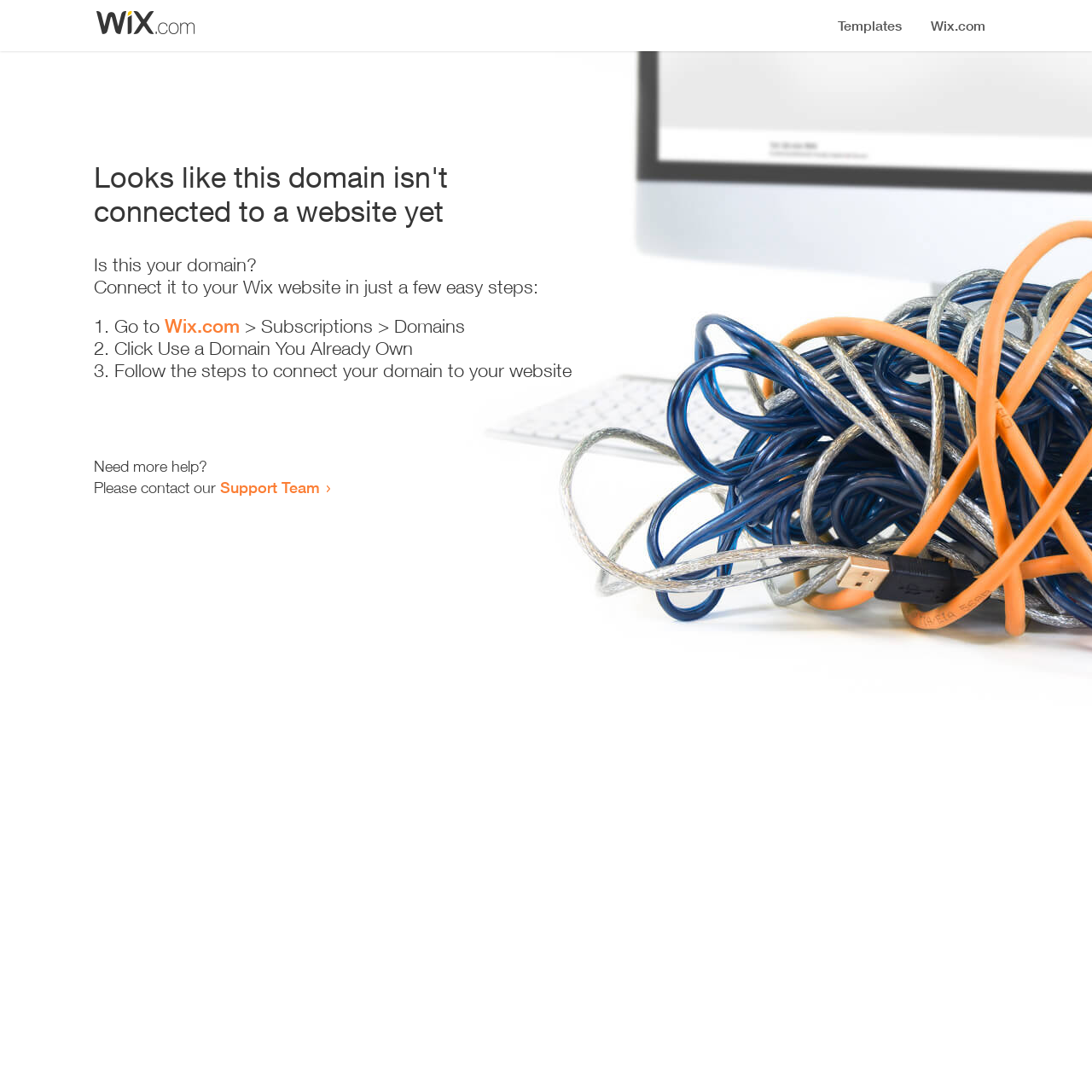For the following element description, predict the bounding box coordinates in the format (top-left x, top-left y, bottom-right x, bottom-right y). All values should be floating point numbers between 0 and 1. Description: Wix.com

[0.151, 0.288, 0.22, 0.309]